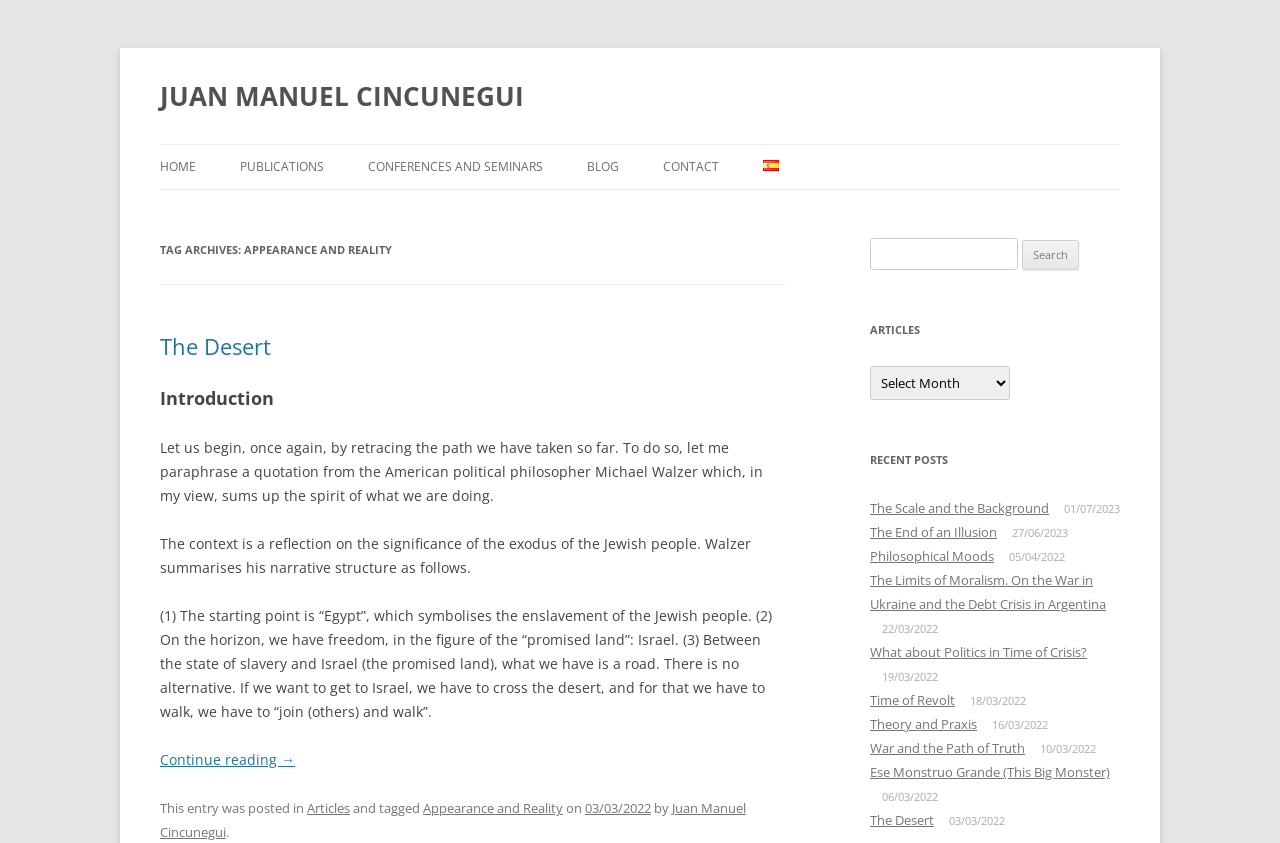Pinpoint the bounding box coordinates of the area that should be clicked to complete the following instruction: "View on Map". The coordinates must be given as four float numbers between 0 and 1, i.e., [left, top, right, bottom].

None